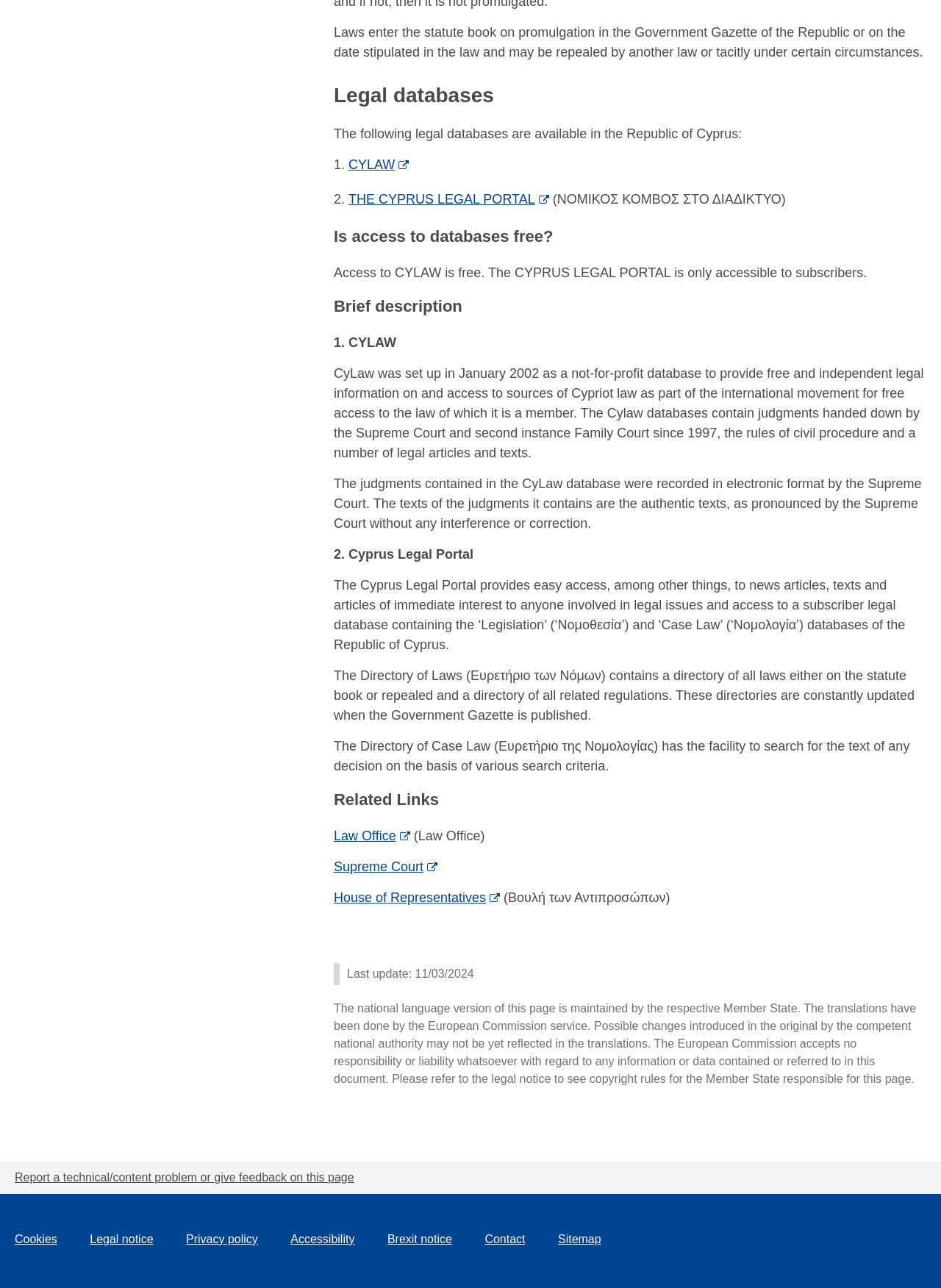Carefully examine the image and provide an in-depth answer to the question: What is the last update date of this webpage?

The webpage explicitly states the last update date as 11/03/2024.